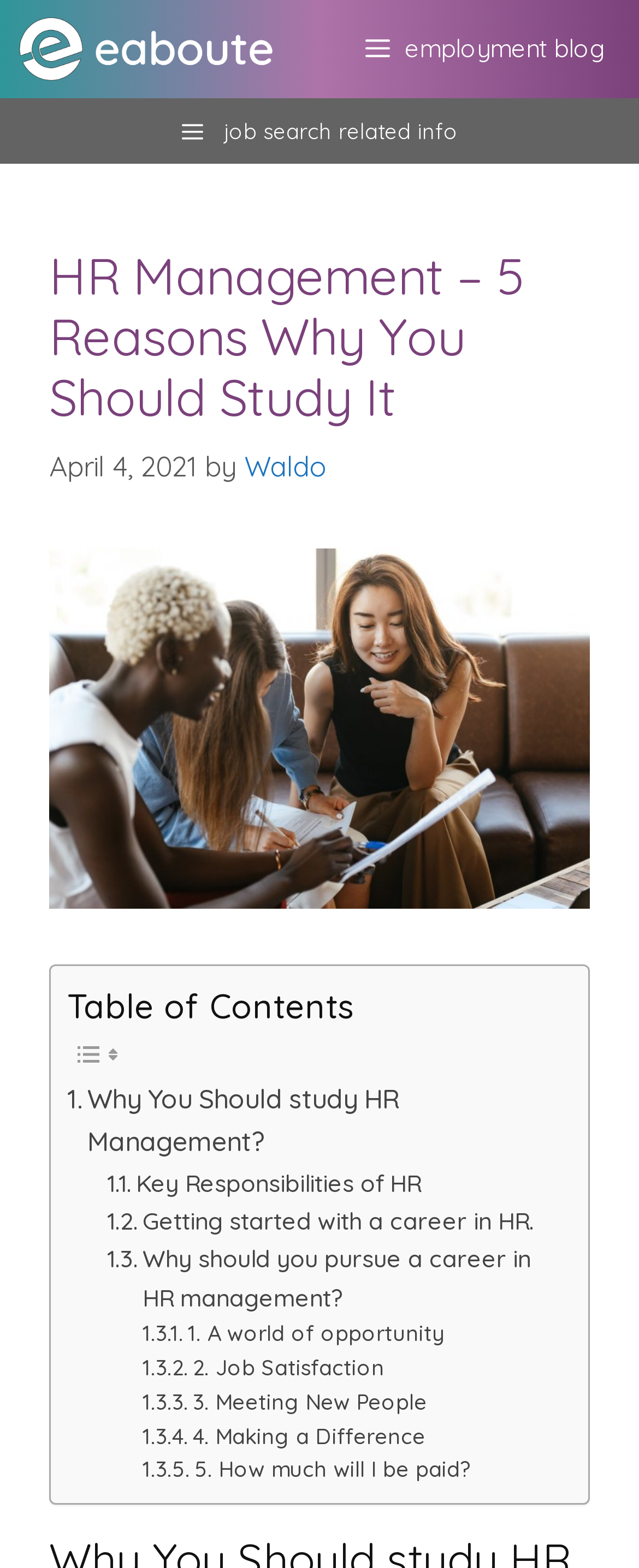Please find the bounding box coordinates of the element's region to be clicked to carry out this instruction: "go to the link about why you should study HR management".

[0.105, 0.688, 0.869, 0.742]